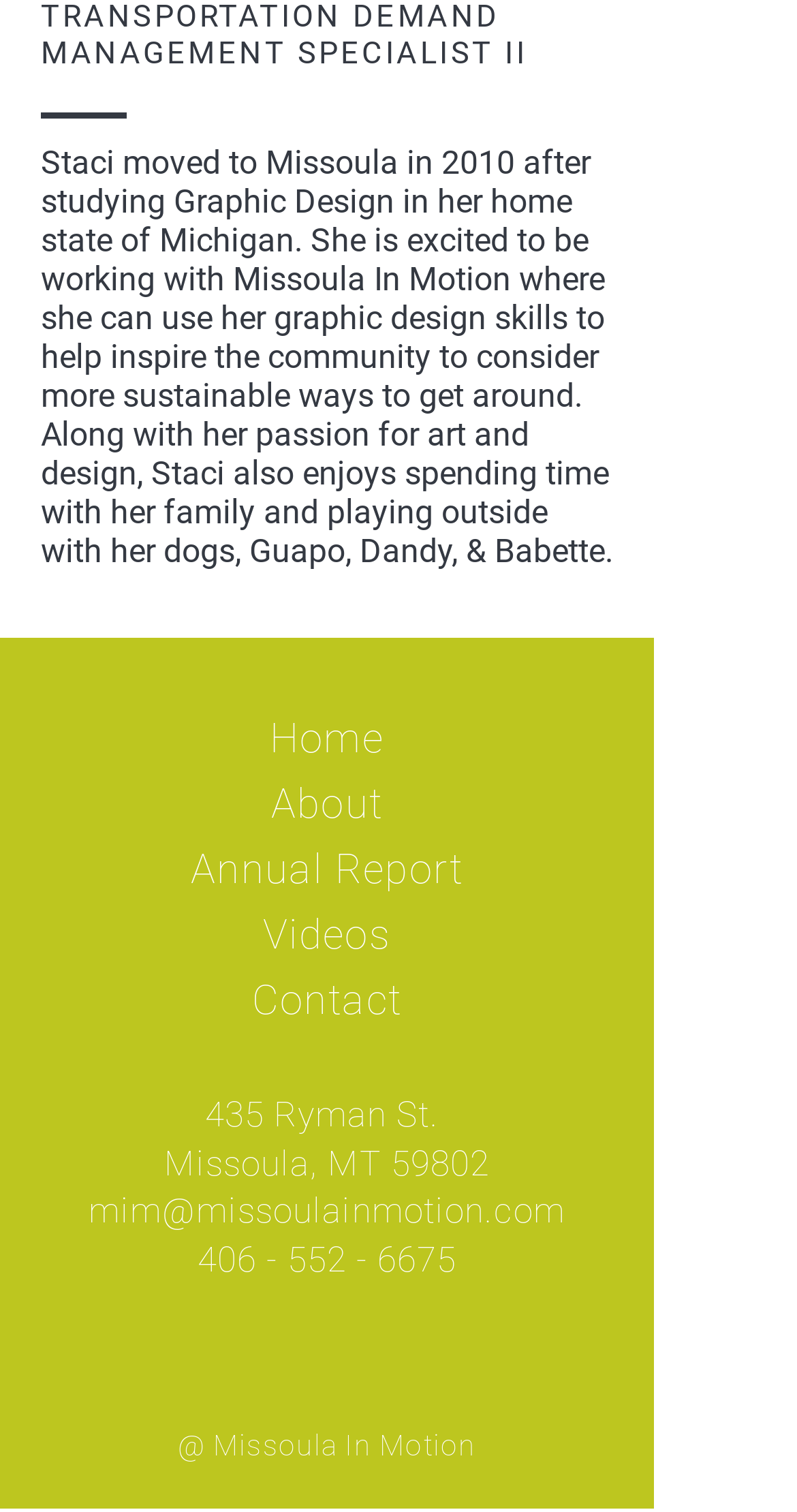Answer the following inquiry with a single word or phrase:
How many links are in the Social Bar?

3